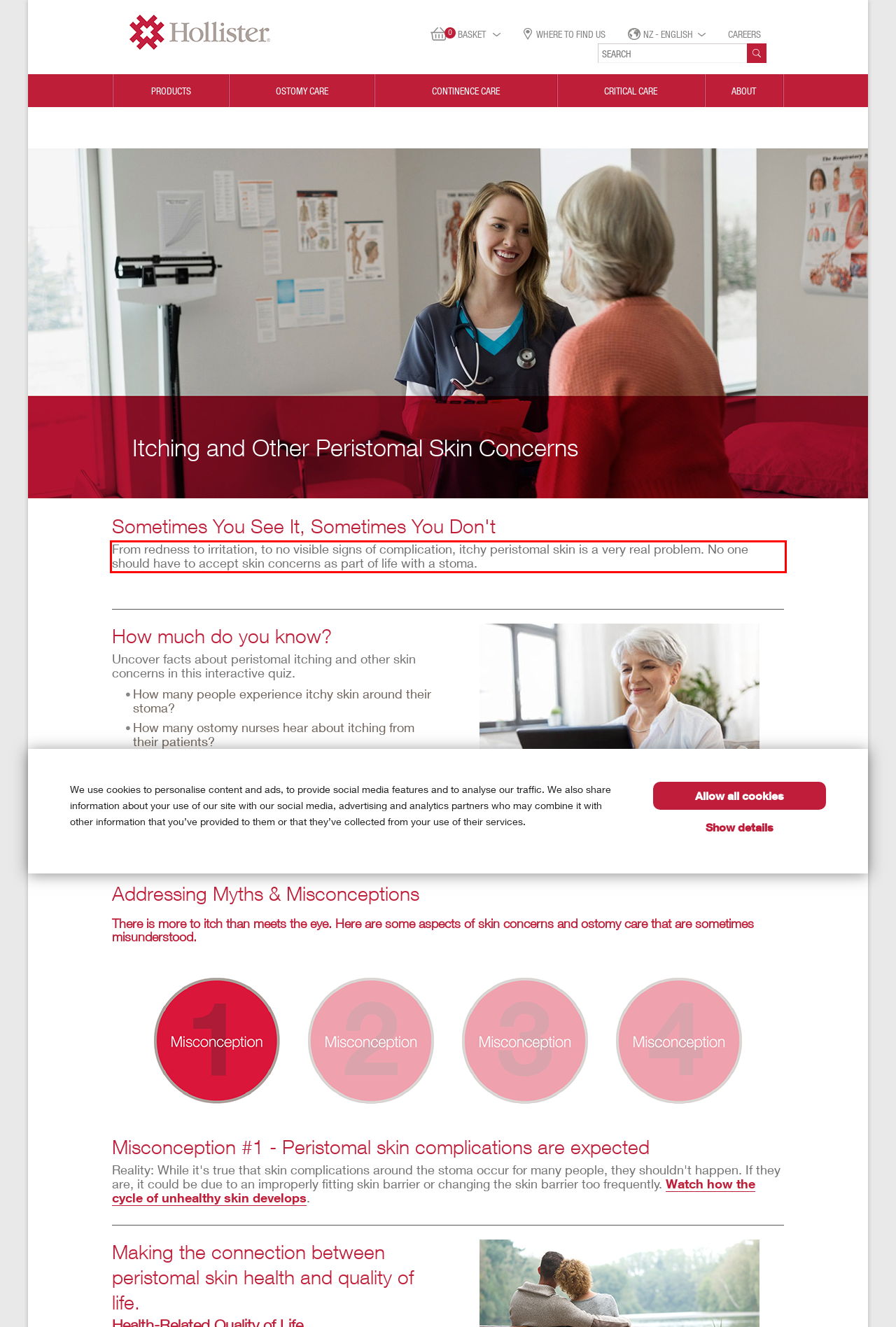You are given a screenshot showing a webpage with a red bounding box. Perform OCR to capture the text within the red bounding box.

From redness to irritation, to no visible signs of complication, itchy peristomal skin is a very real problem. No one should have to accept skin concerns as part of life with a stoma.